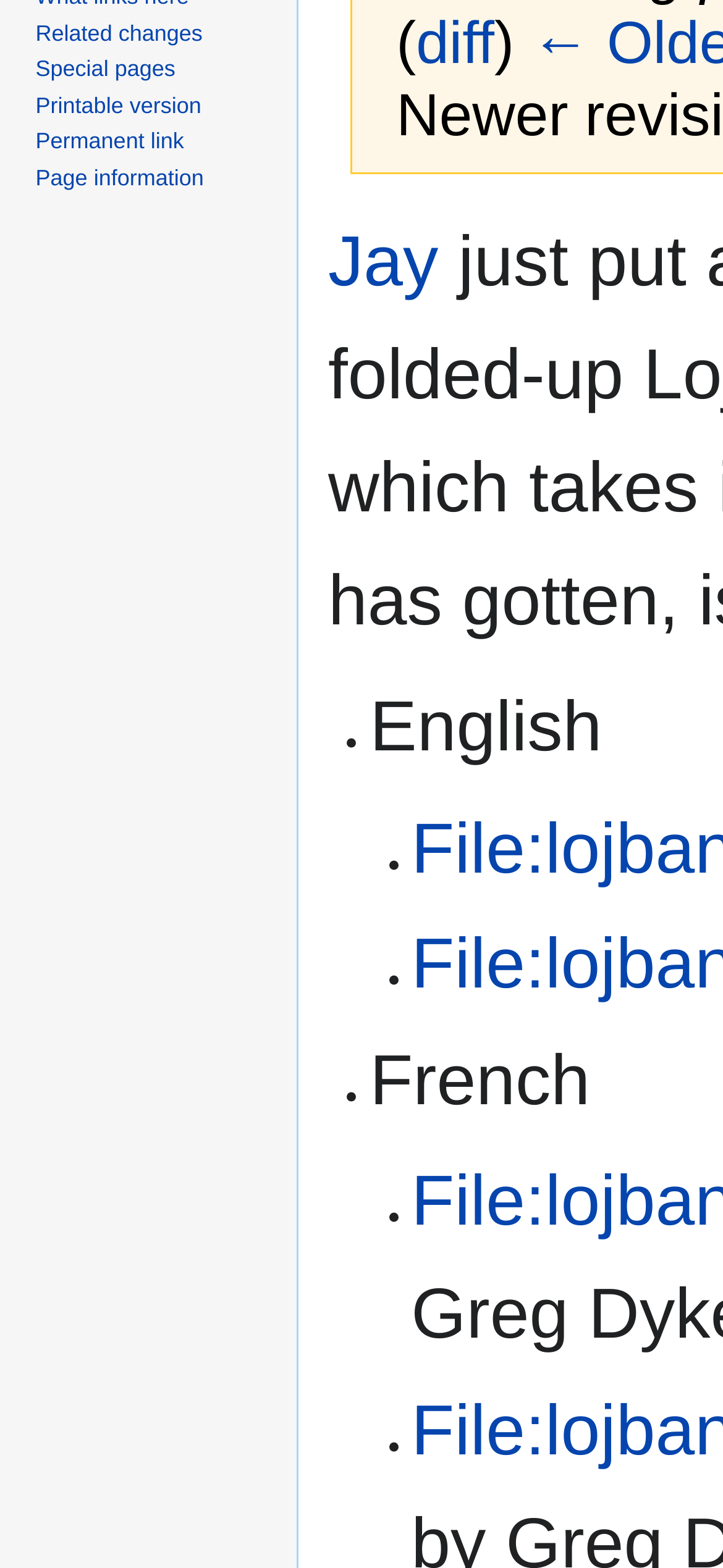Find the bounding box of the element with the following description: "Printable version". The coordinates must be four float numbers between 0 and 1, formatted as [left, top, right, bottom].

[0.049, 0.059, 0.278, 0.075]